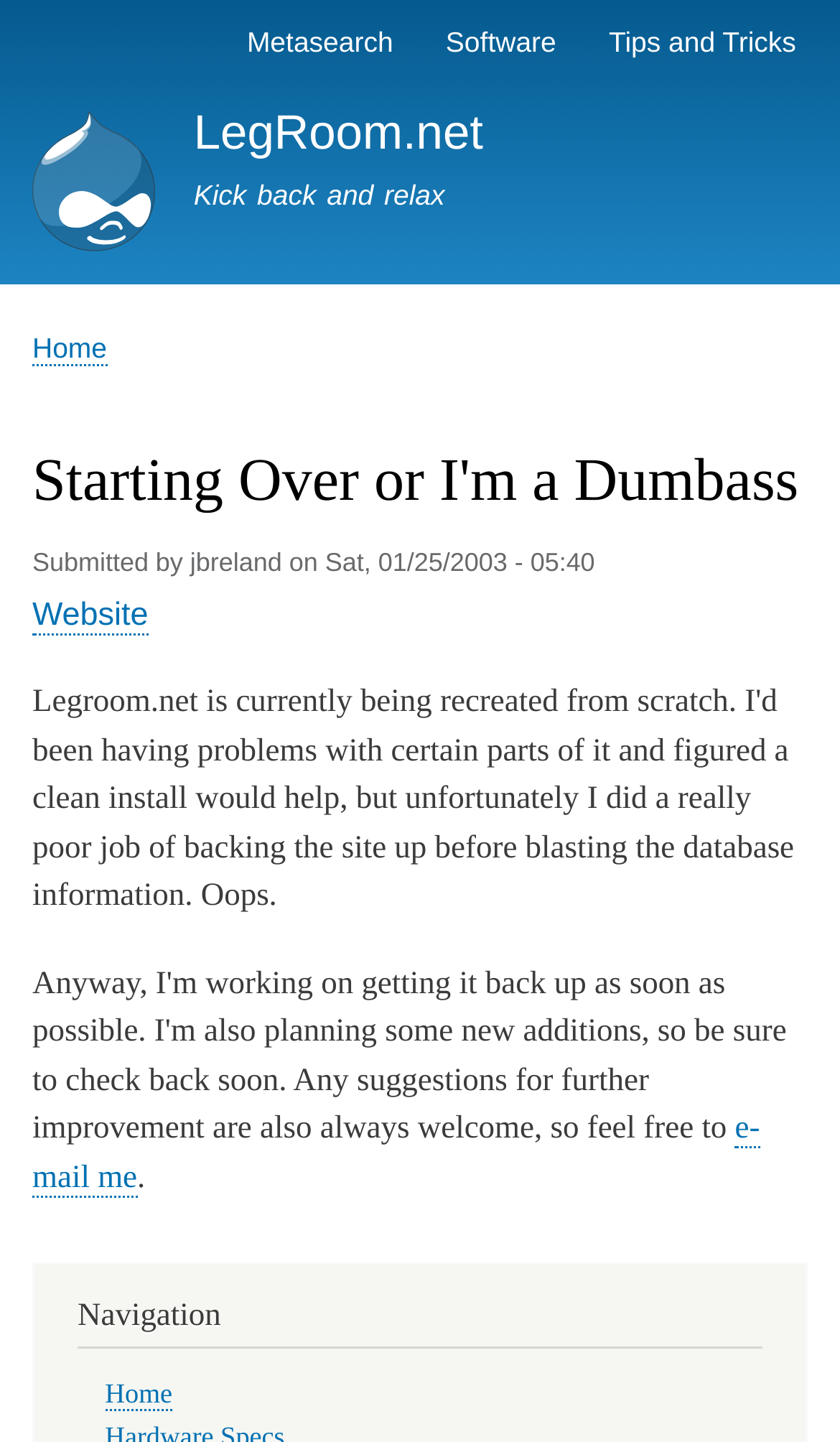Who submitted the article?
Please interpret the details in the image and answer the question thoroughly.

I found the text 'Submitted by jbreland' in the article section, which indicates that jbreland is the submitter of the article.